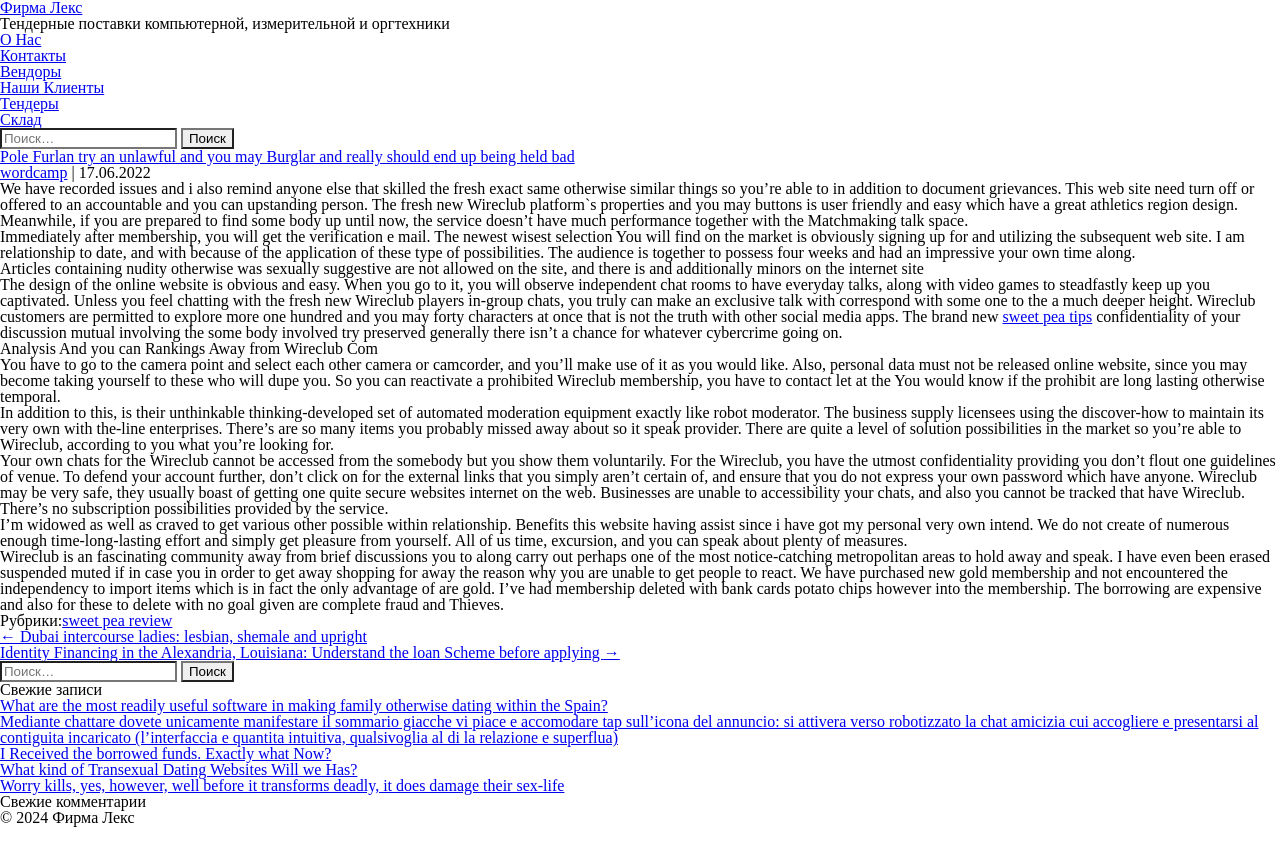Give a one-word or phrase response to the following question: What is the date of the article?

17.06.2022